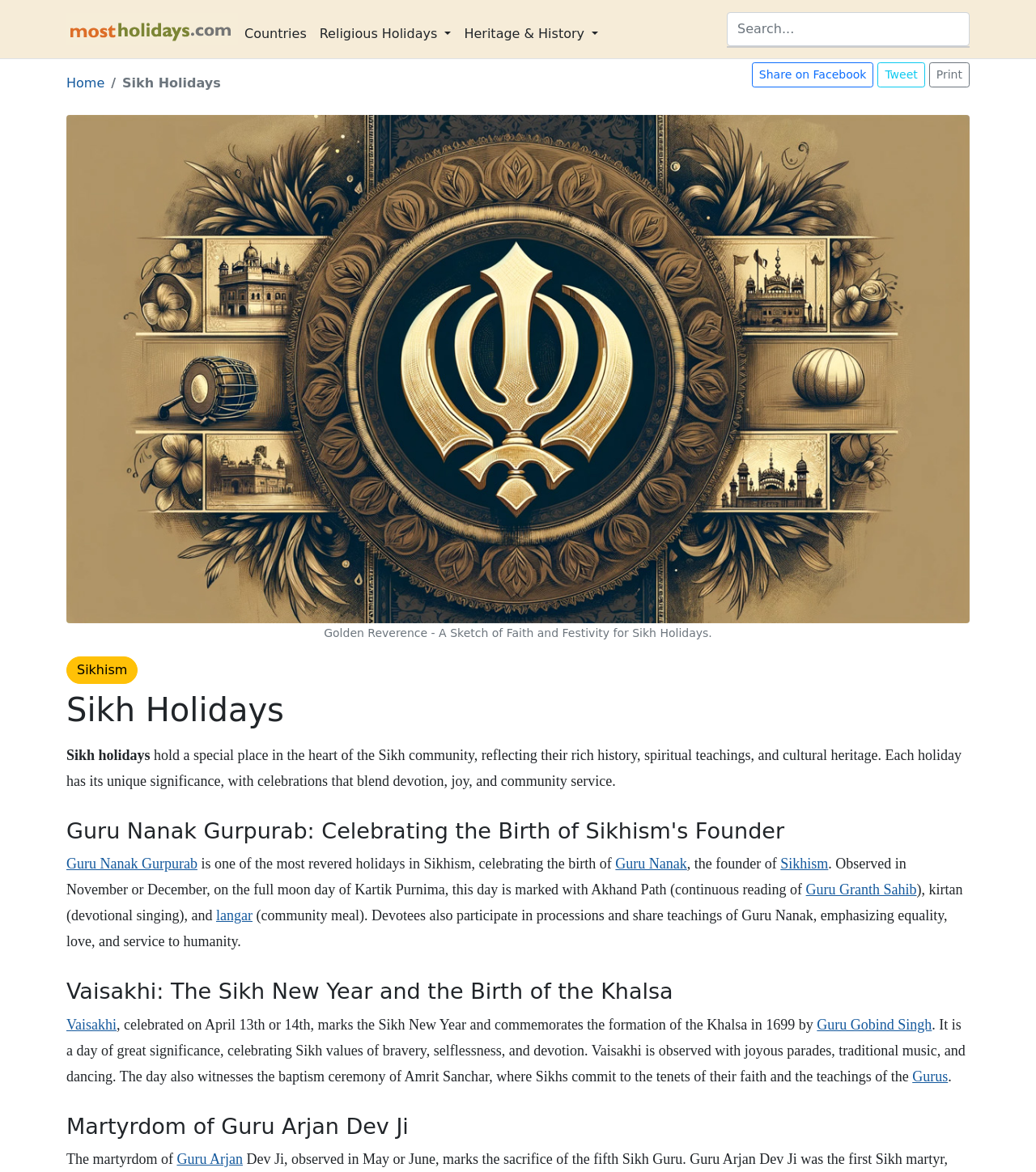Please identify the bounding box coordinates of the area that needs to be clicked to fulfill the following instruction: "Learn about Guru Nanak Gurpurab."

[0.064, 0.73, 0.191, 0.744]